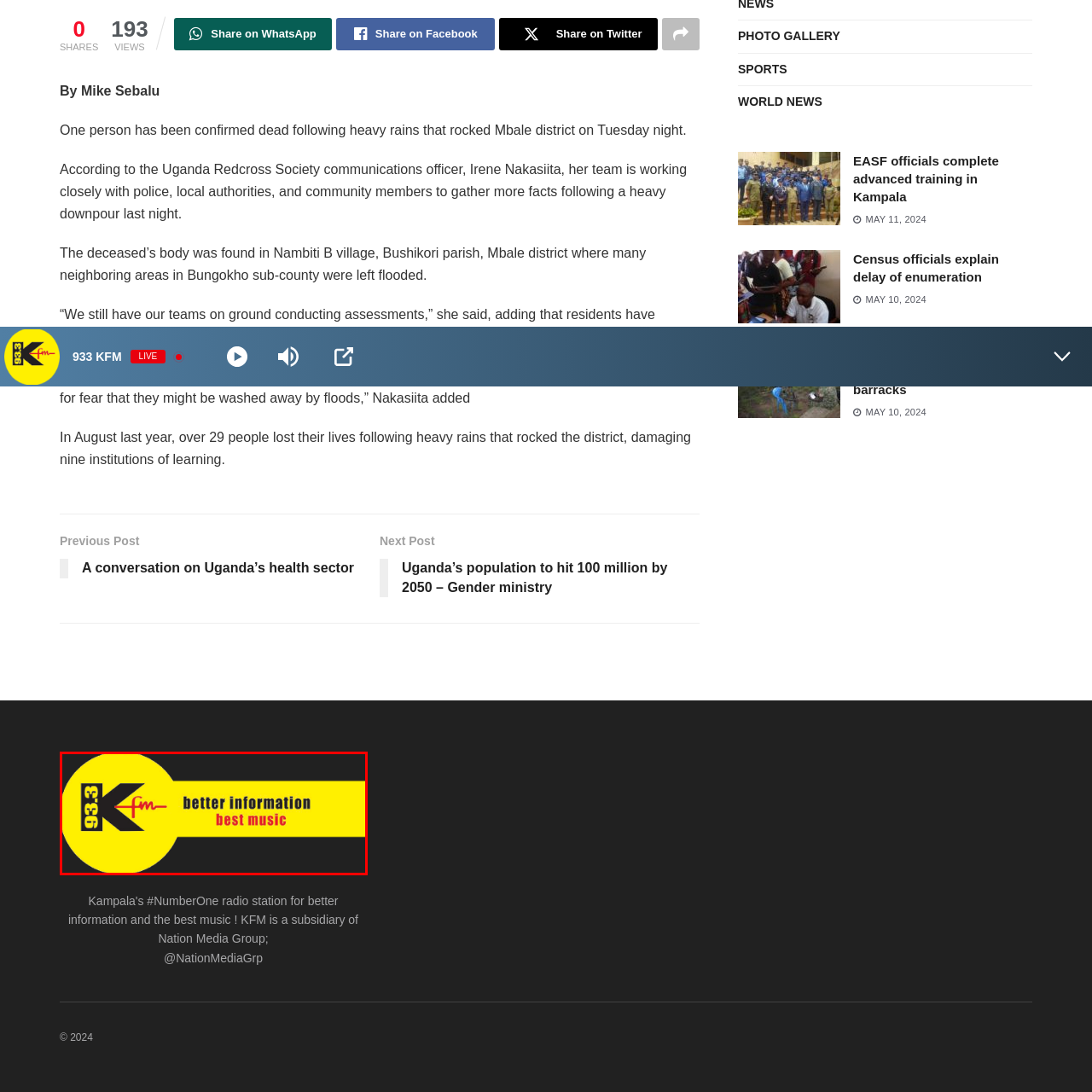Look at the region marked by the red box and describe it extensively.

The image showcases the logo of 93.3 KFM, a radio station characterized by its vibrant yellow background and bold typography. Prominently displayed are the station's name "93.3 KFM" on the left, presented in a bold style that highlights its identity. Adjacent to that, the station's tagline reads "better information" in a sophisticated black font, followed by "best music" in bright red, emphasizing its commitment to quality programming and entertainment. This logo serves as an inviting representation of the station's brand, making it easily recognizable to listeners in the community.